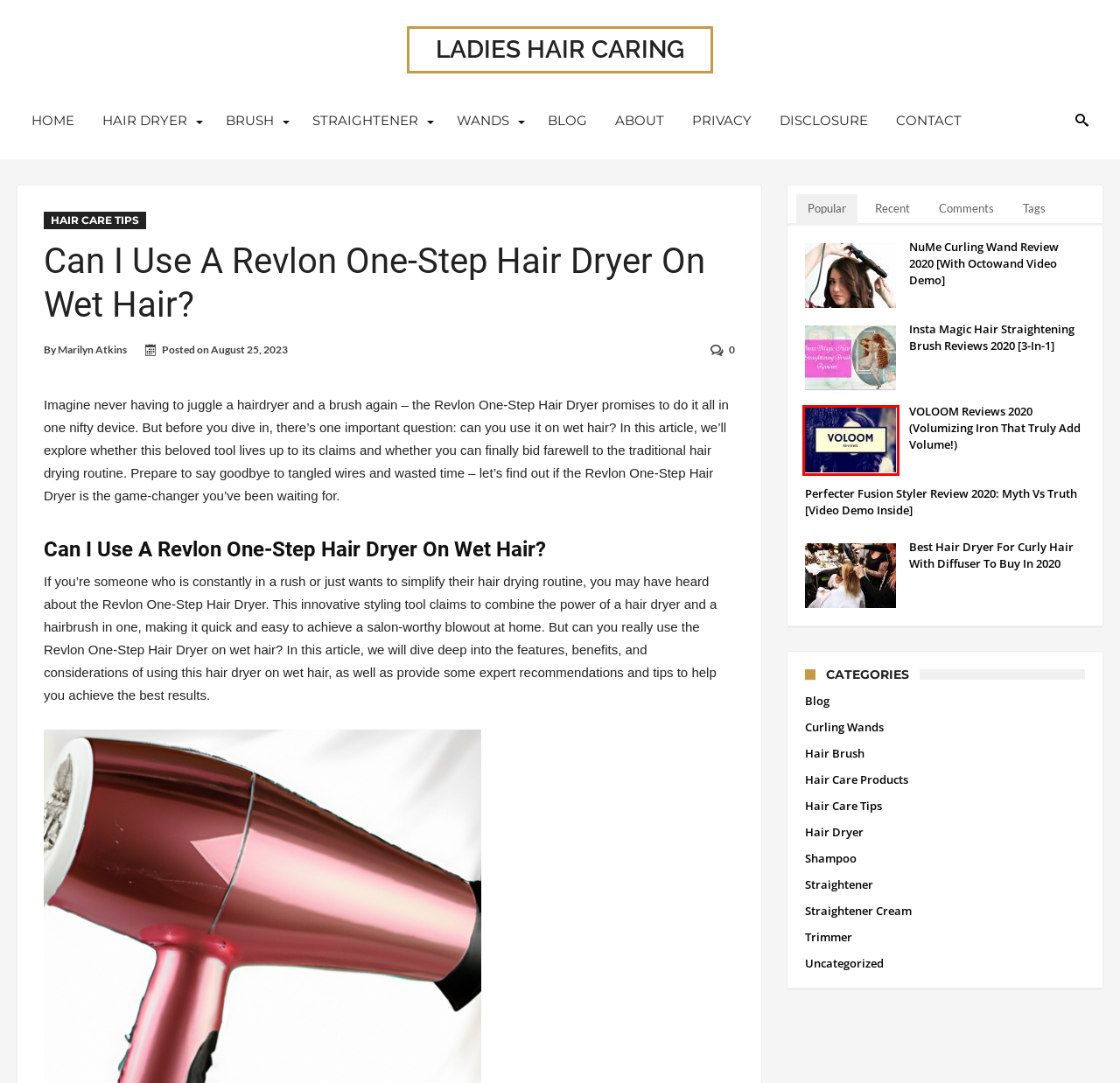You have a screenshot of a webpage with a red bounding box around an element. Choose the best matching webpage description that would appear after clicking the highlighted element. Here are the candidates:
A. Uncategorized Archives | Ladies Hair Caring
B. Straightener Cream Archives | Ladies Hair Caring
C. Trimmer Archives | Ladies Hair Caring
D. Hair Brush Archives | Ladies Hair Caring
E. About Us
F. Best Hair Dryer For Curly Hair With Diffuser To Buy In 2020
G. VOLOOM Reviews 2020 (Volumizing Iron That Truly Add Volume!)
H. NuMe Curling Wand Review 2020 [With Octowand Video Demo]

G